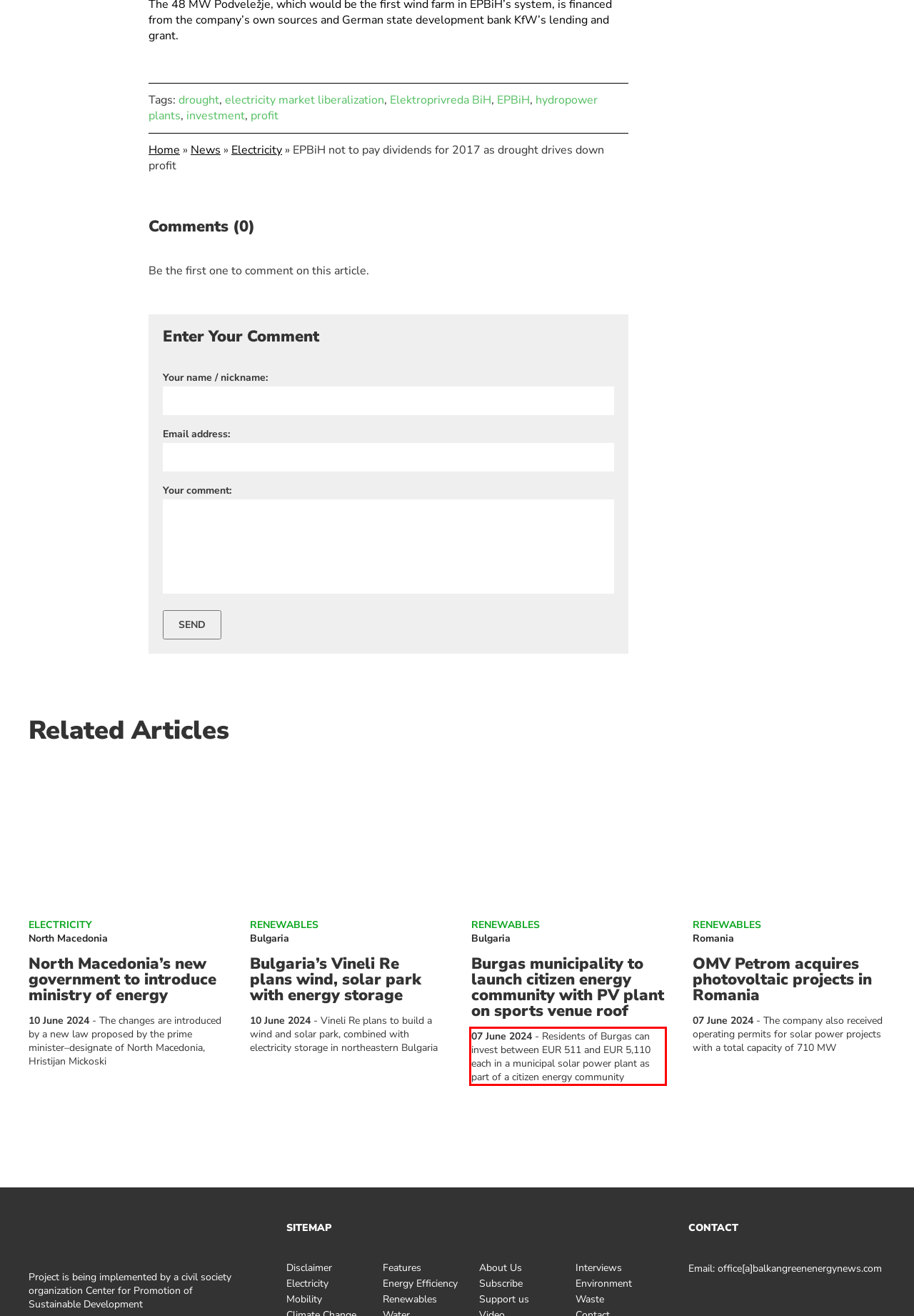Extract and provide the text found inside the red rectangle in the screenshot of the webpage.

07 June 2024 - Residents of Burgas can invest between EUR 511 and EUR 5,110 each in a municipal solar power plant as part of a citizen energy community